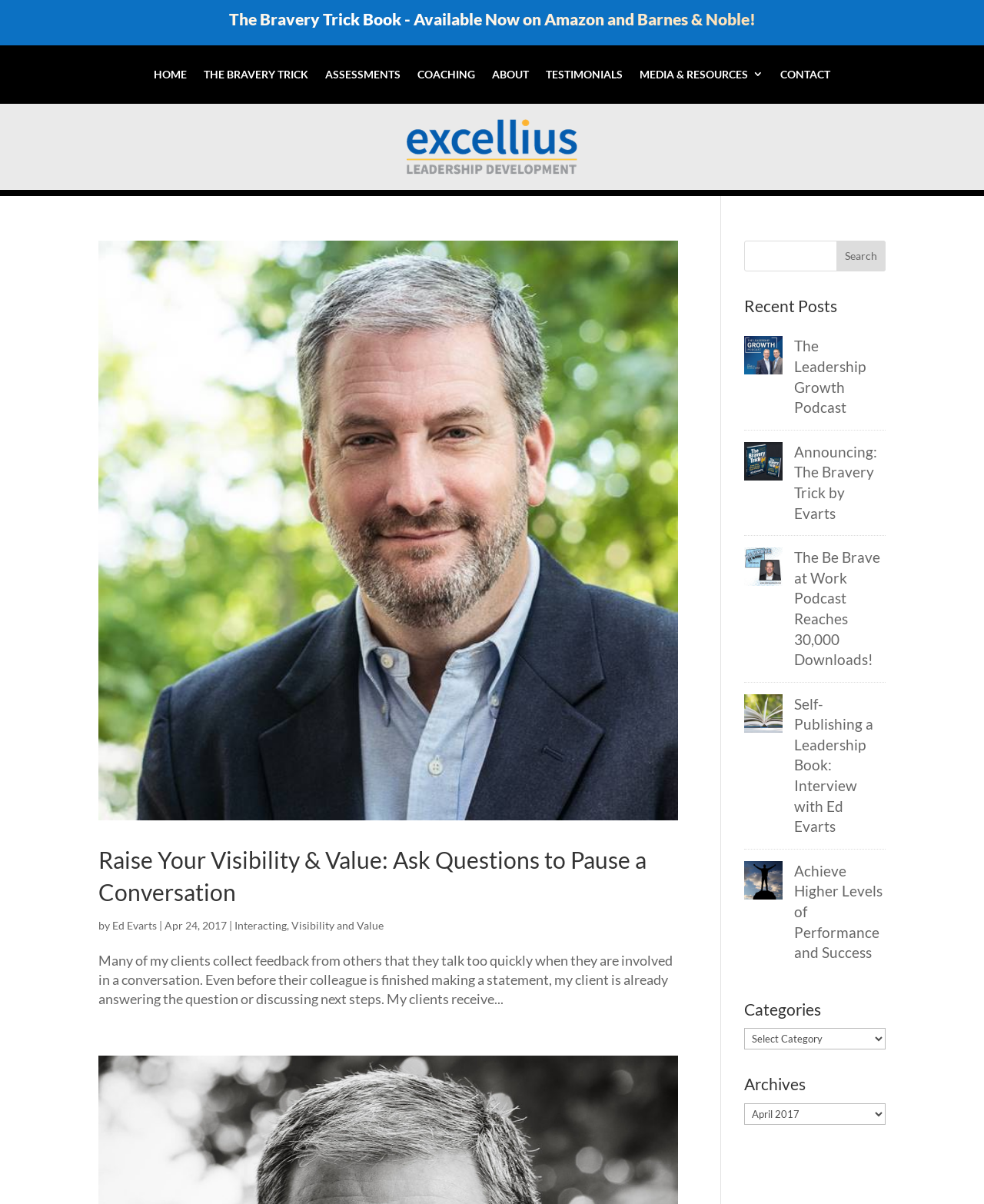Provide a brief response in the form of a single word or phrase:
Who is the author of the book 'The Bravery Trick'?

Ed Evarts